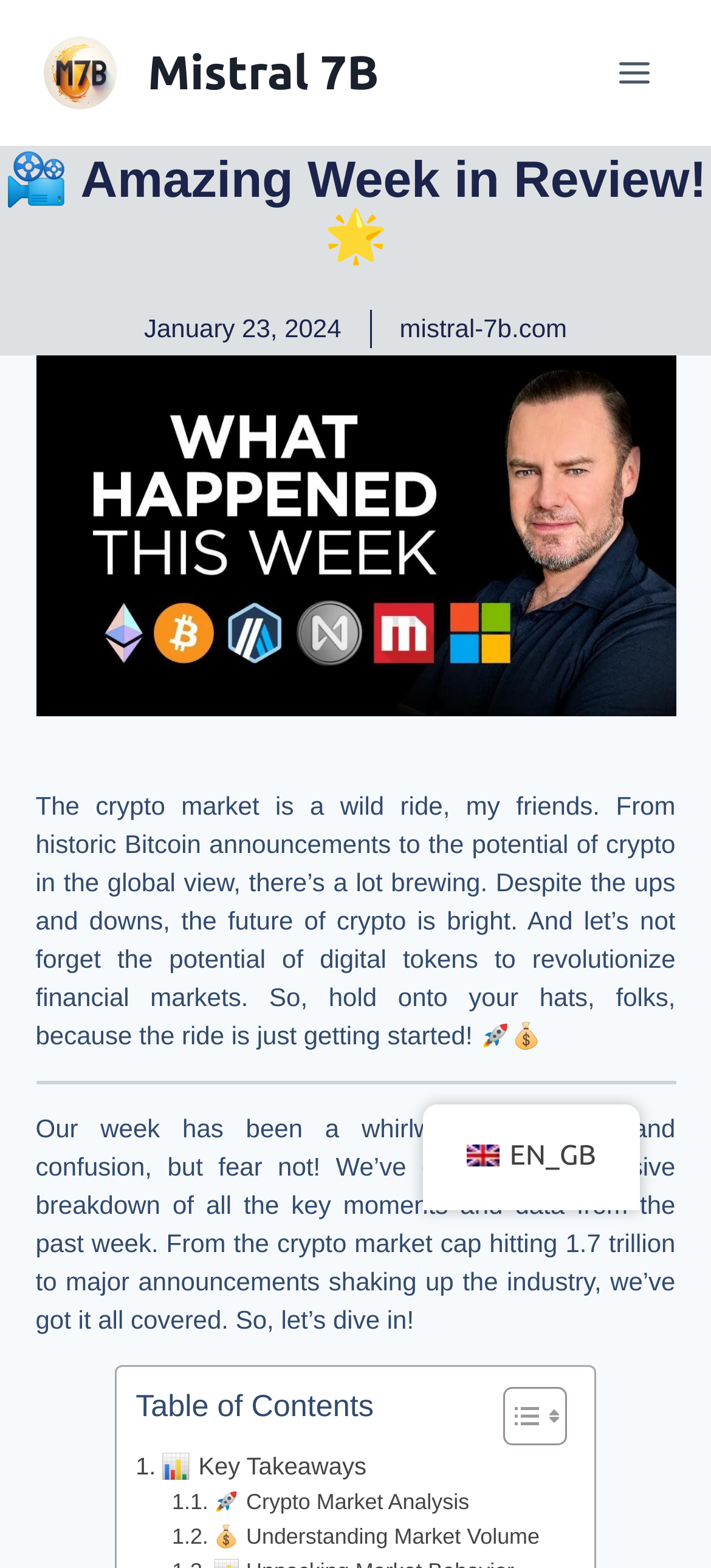Locate the bounding box coordinates of the element you need to click to accomplish the task described by this instruction: "Toggle the table of contents".

[0.668, 0.883, 0.784, 0.923]